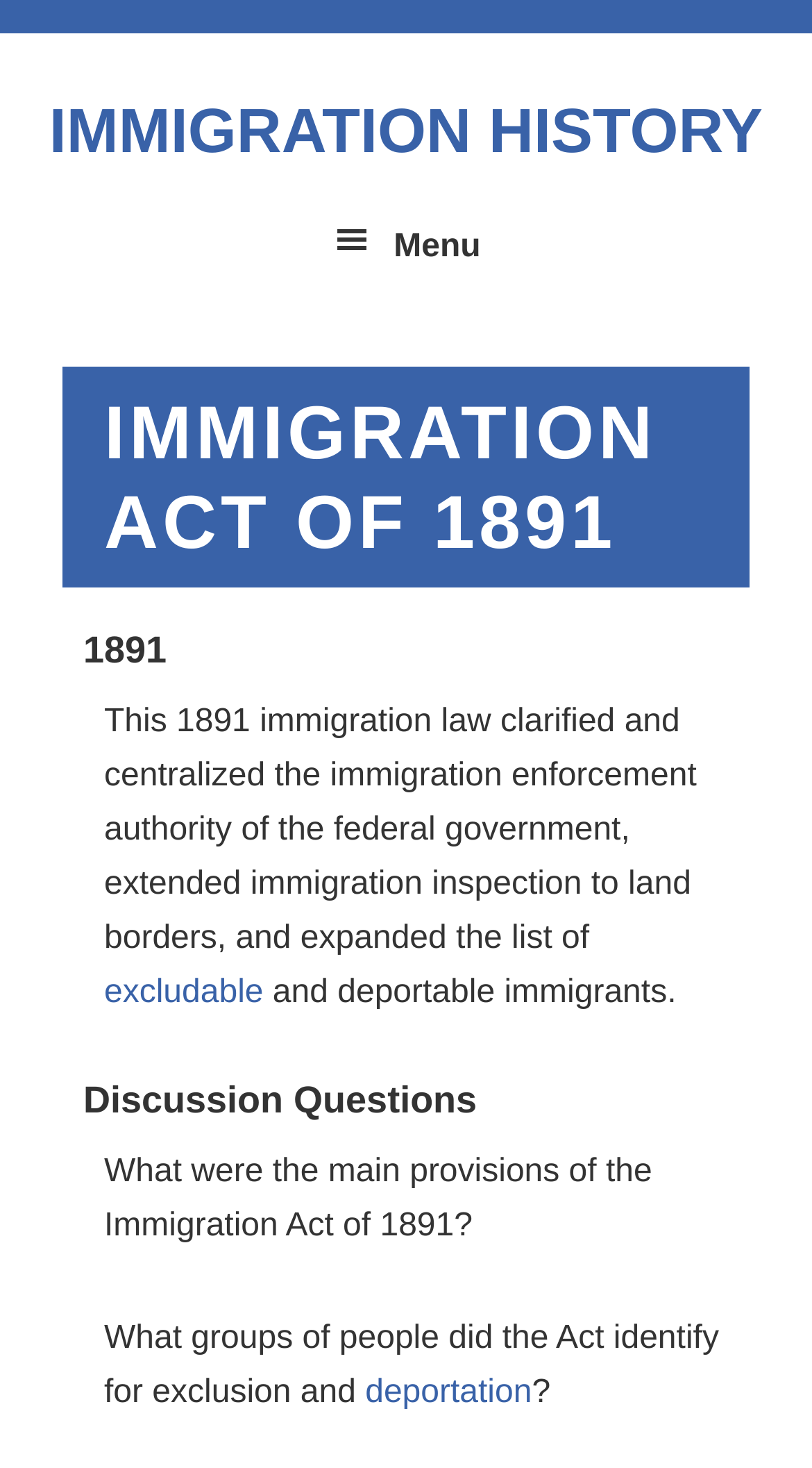Give a succinct answer to this question in a single word or phrase: 
What was extended to land borders?

Immigration inspection